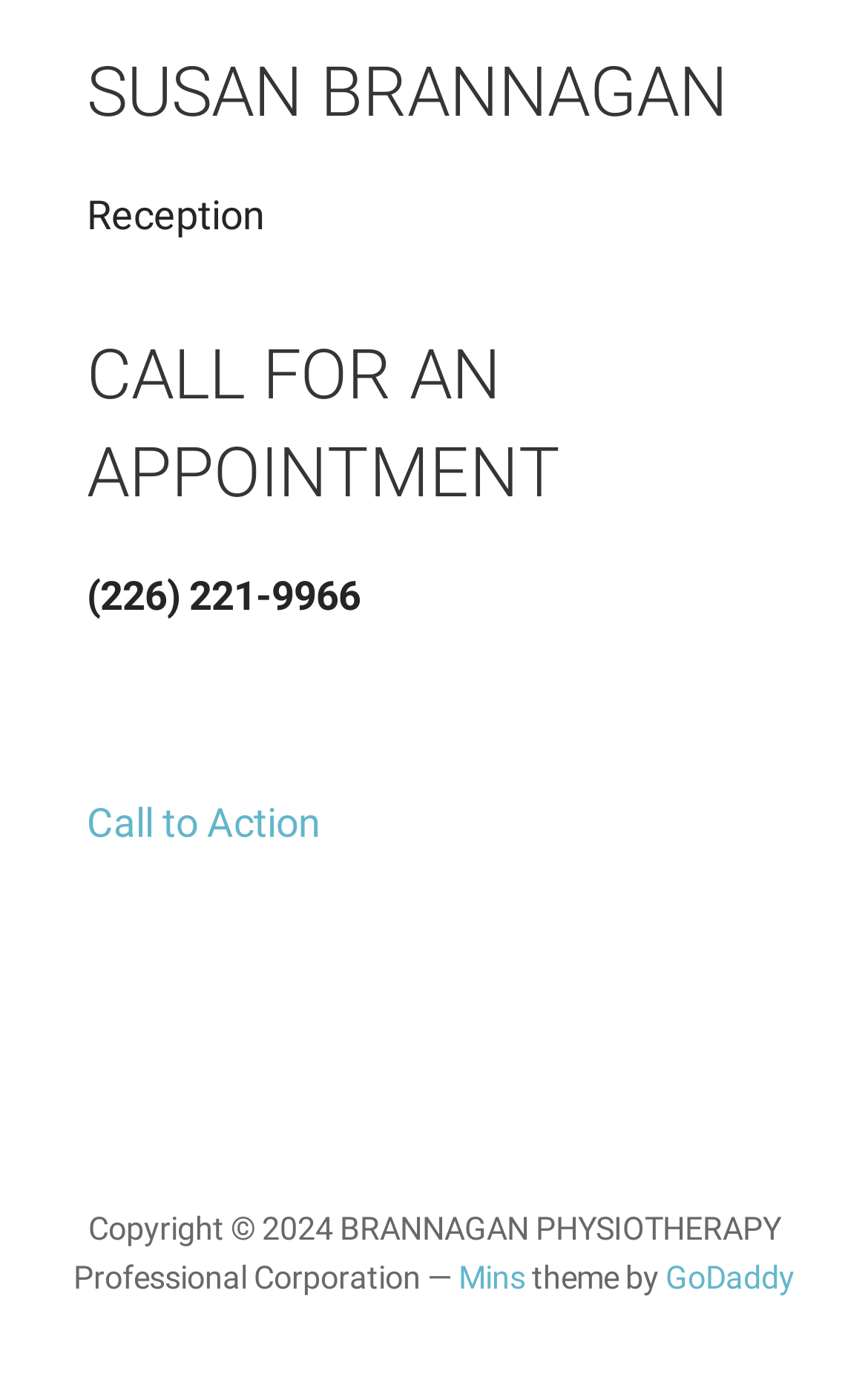Ascertain the bounding box coordinates for the UI element detailed here: "Call to Action". The coordinates should be provided as [left, top, right, bottom] with each value being a float between 0 and 1.

[0.1, 0.517, 0.369, 0.608]